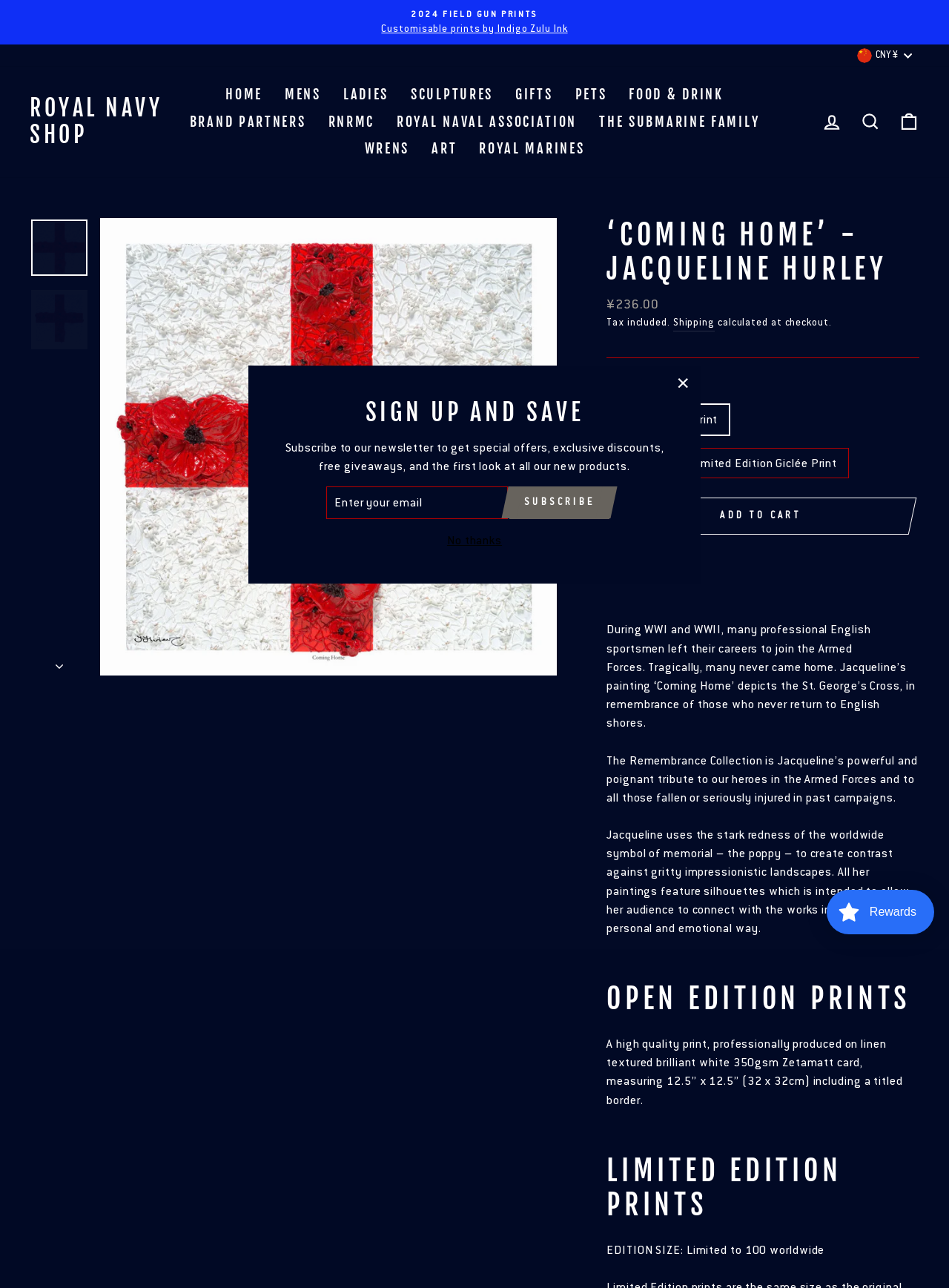Please identify the bounding box coordinates of the area that needs to be clicked to follow this instruction: "Search for products".

[0.897, 0.082, 0.938, 0.107]